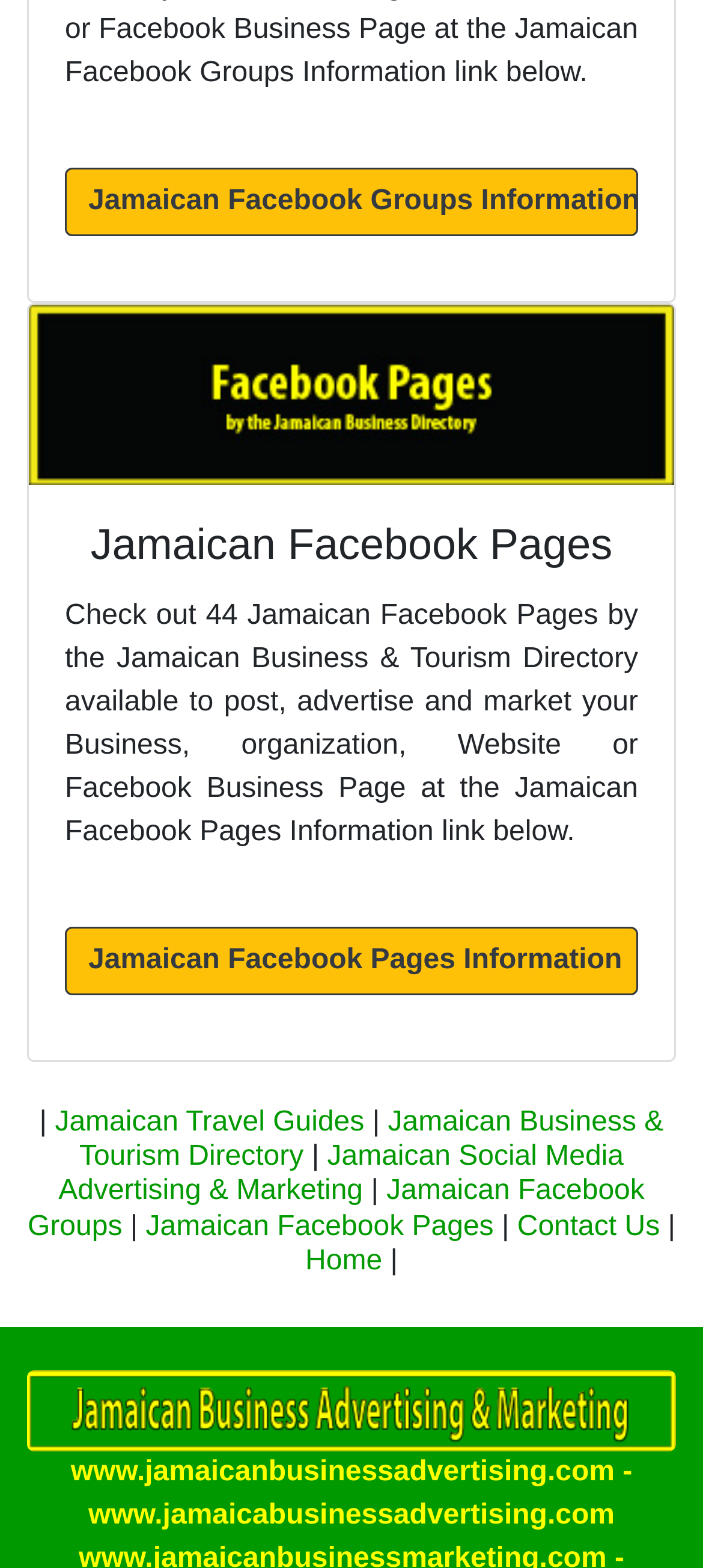Provide the bounding box coordinates of the HTML element described by the text: "Contact Us".

[0.736, 0.772, 0.939, 0.792]